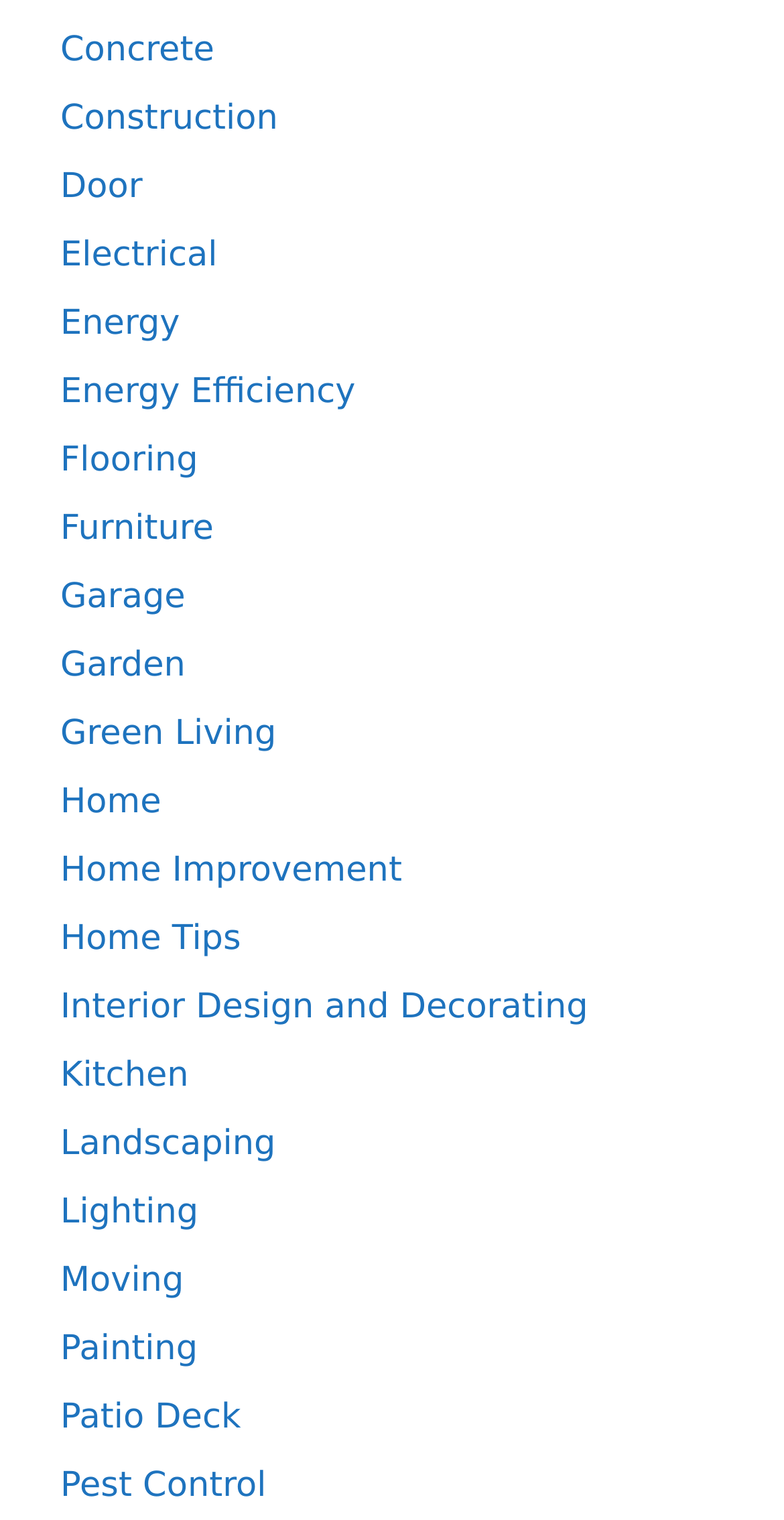What is the category of 'Patio Deck'?
From the screenshot, provide a brief answer in one word or phrase.

Home